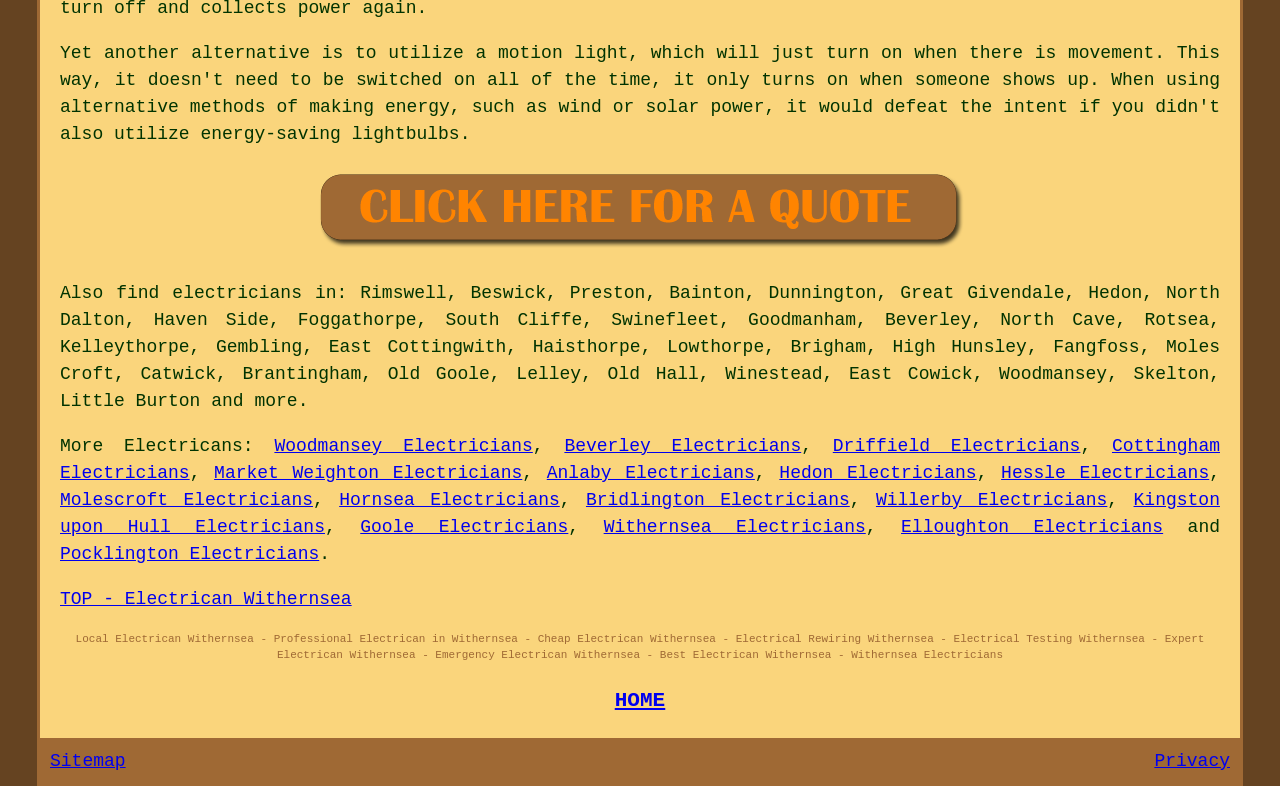Identify and provide the bounding box coordinates of the UI element described: "Privacy". The coordinates should be formatted as [left, top, right, bottom], with each number being a float between 0 and 1.

[0.902, 0.955, 0.961, 0.98]